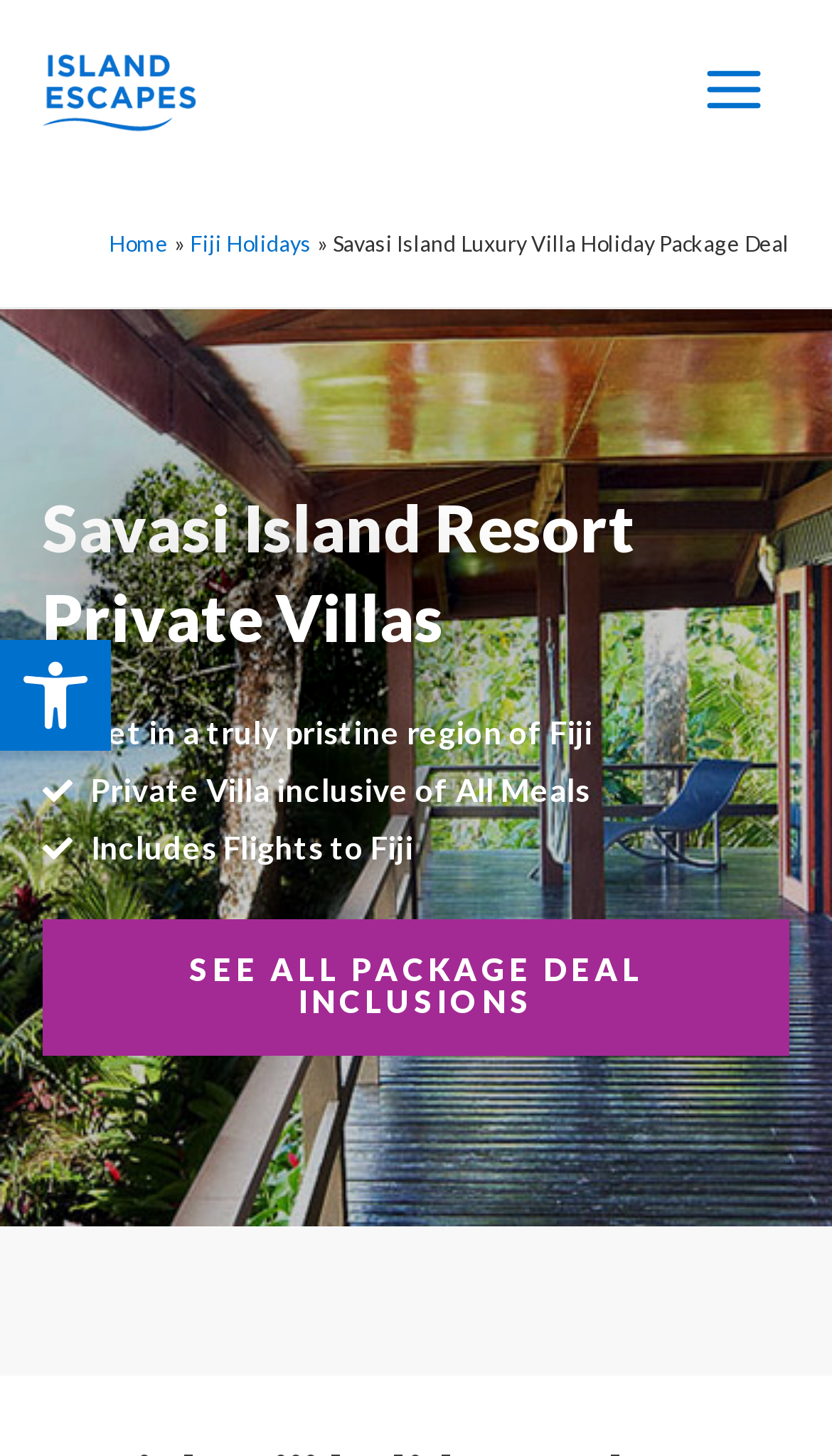Please identify the primary heading on the webpage and return its text.

Savasi Island Resort Private Villas